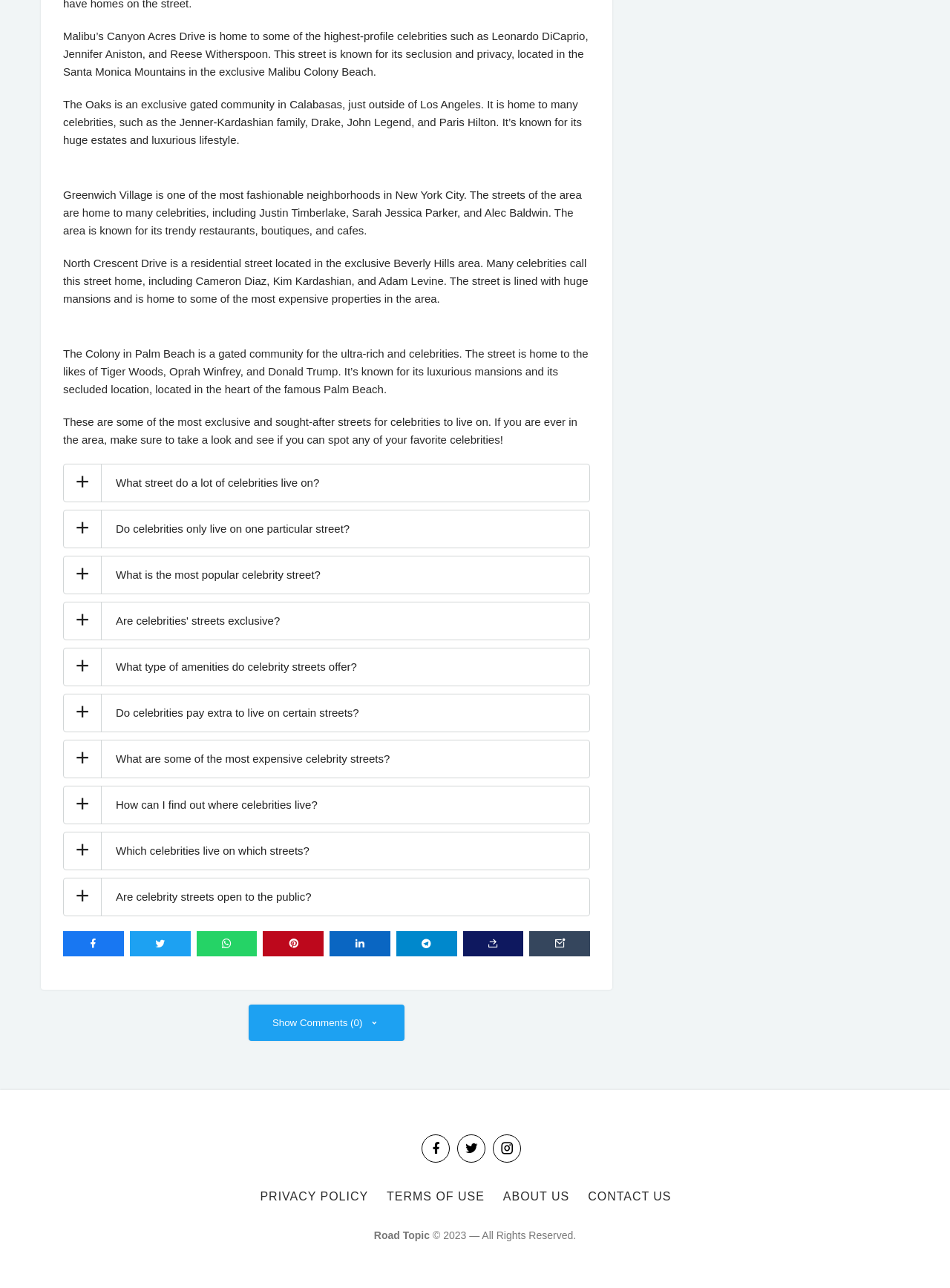Identify the bounding box for the UI element specified in this description: "title="Instagram"". The coordinates must be four float numbers between 0 and 1, formatted as [left, top, right, bottom].

[0.519, 0.881, 0.548, 0.903]